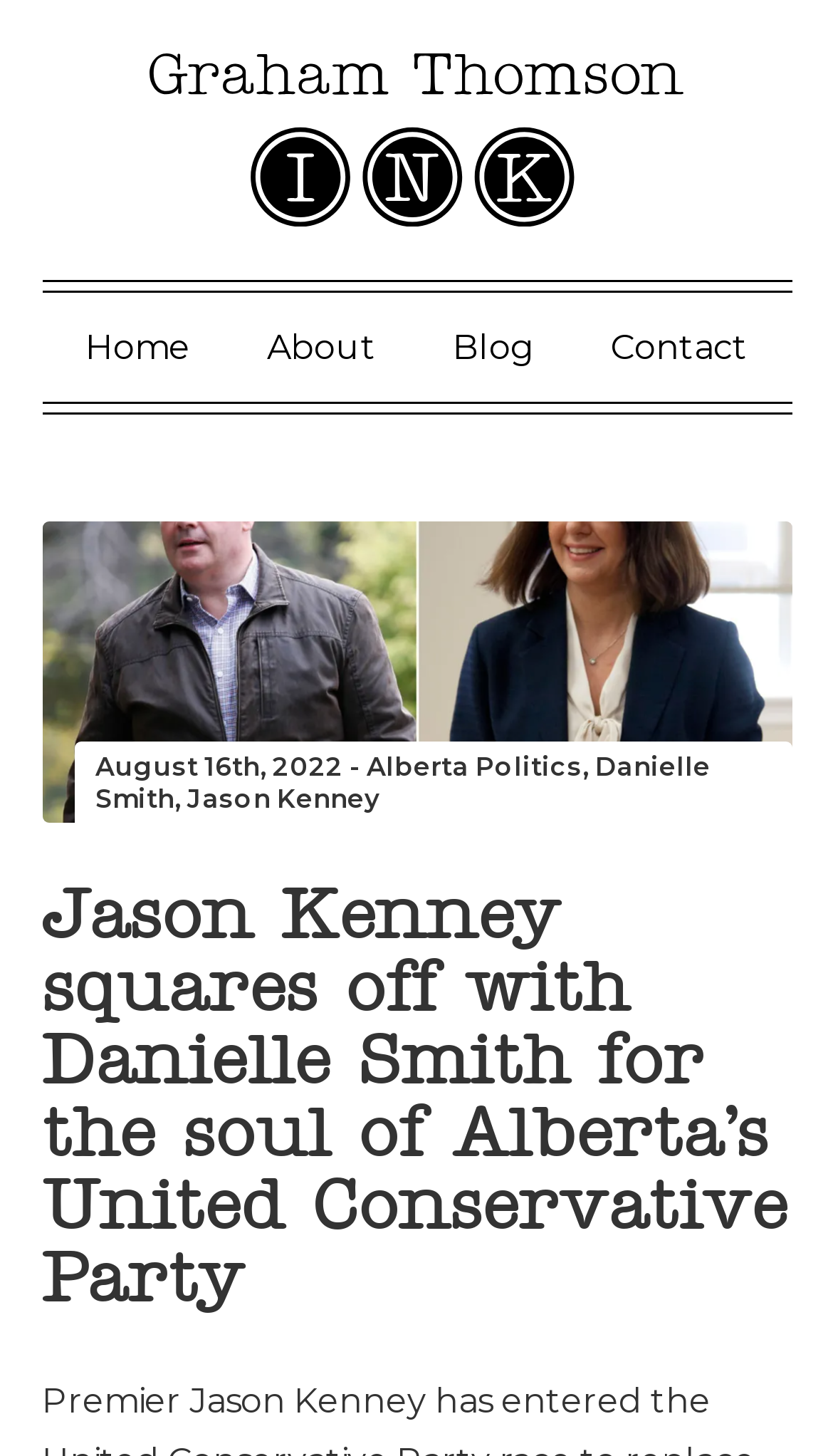Please find the bounding box for the UI element described by: "Alberta Politics".

[0.44, 0.514, 0.699, 0.536]